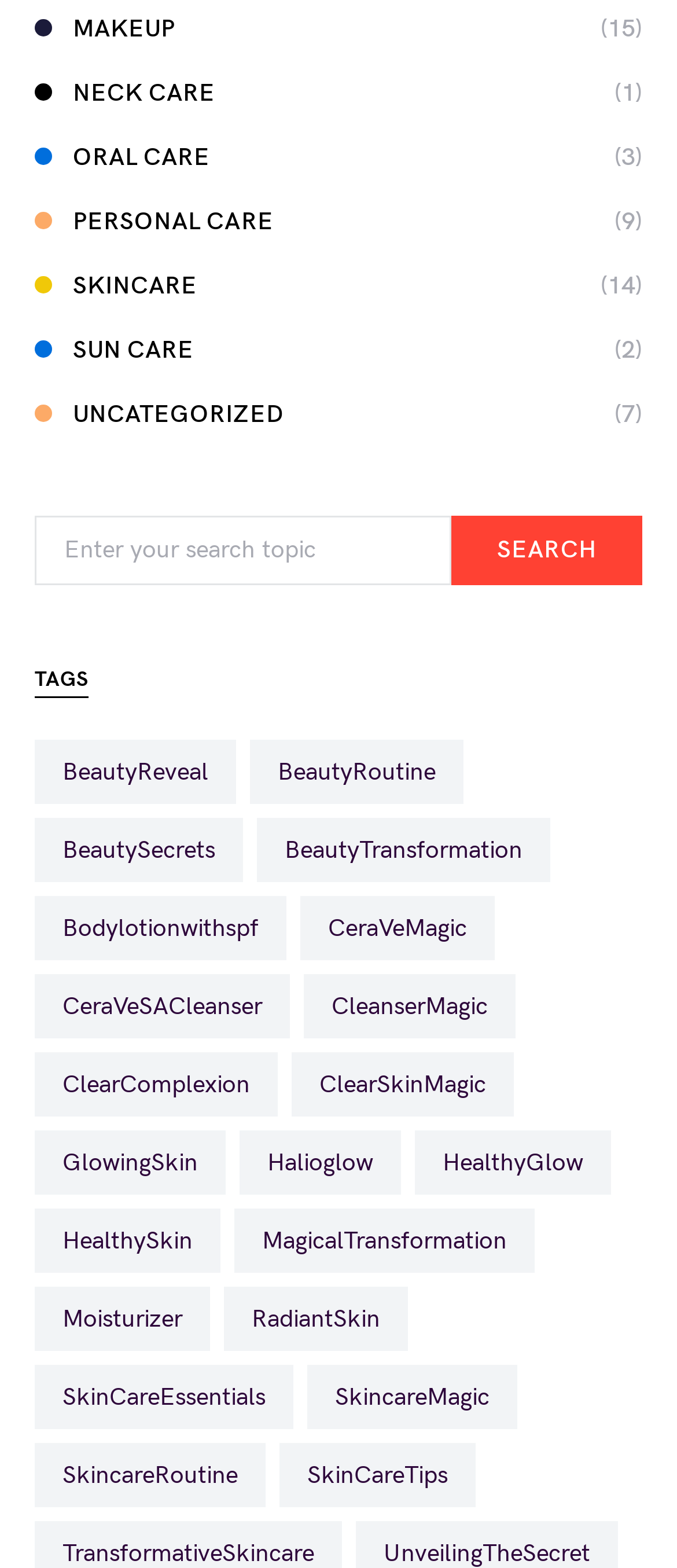How many items are associated with the 'BeautyReveal' tag?
Please answer the question as detailed as possible.

I looked at the link 'BeautyReveal (1 item)' and saw that it has 1 item associated with it.